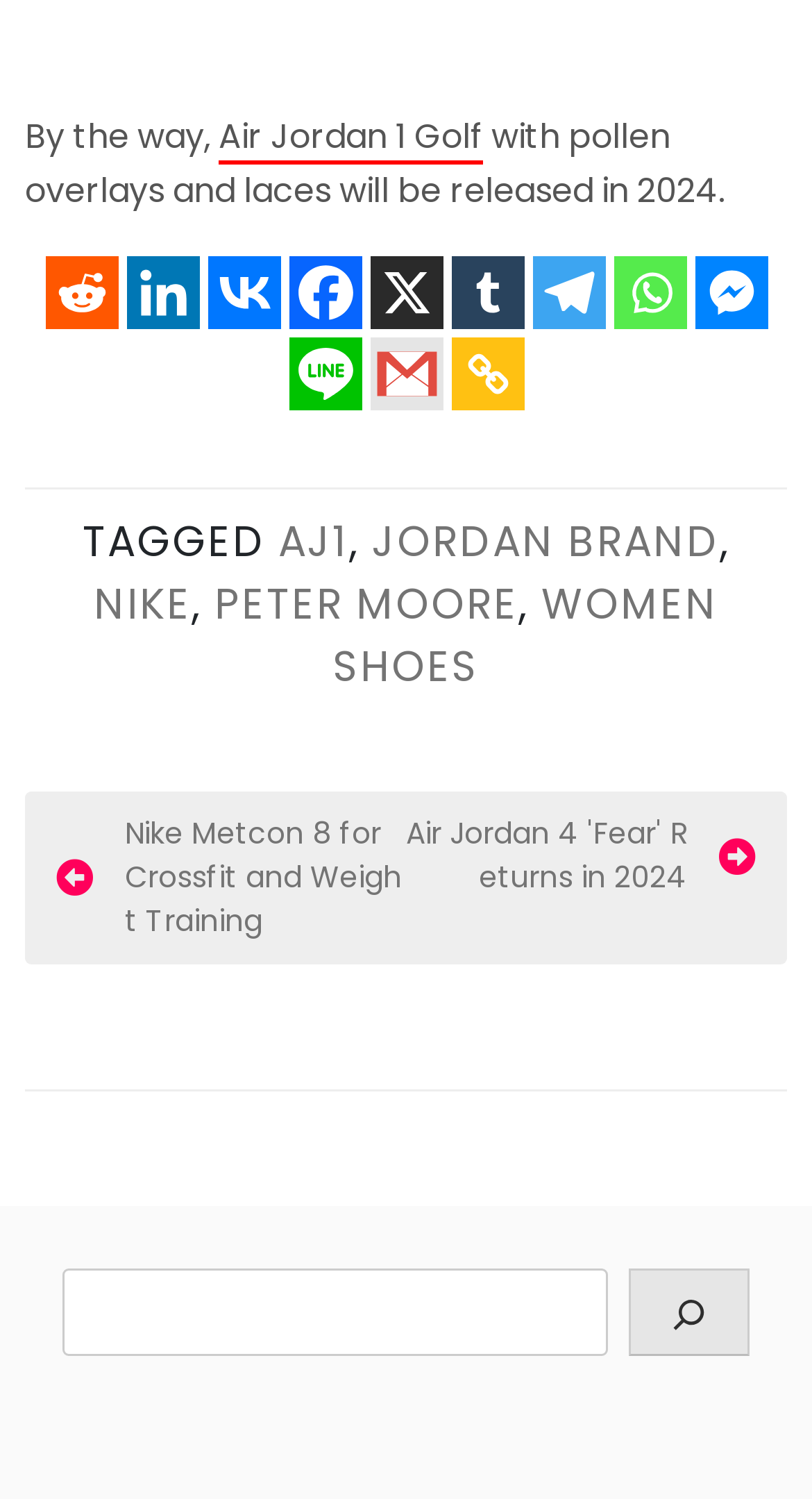What is the purpose of the search box?
Using the image as a reference, give a one-word or short phrase answer.

To search